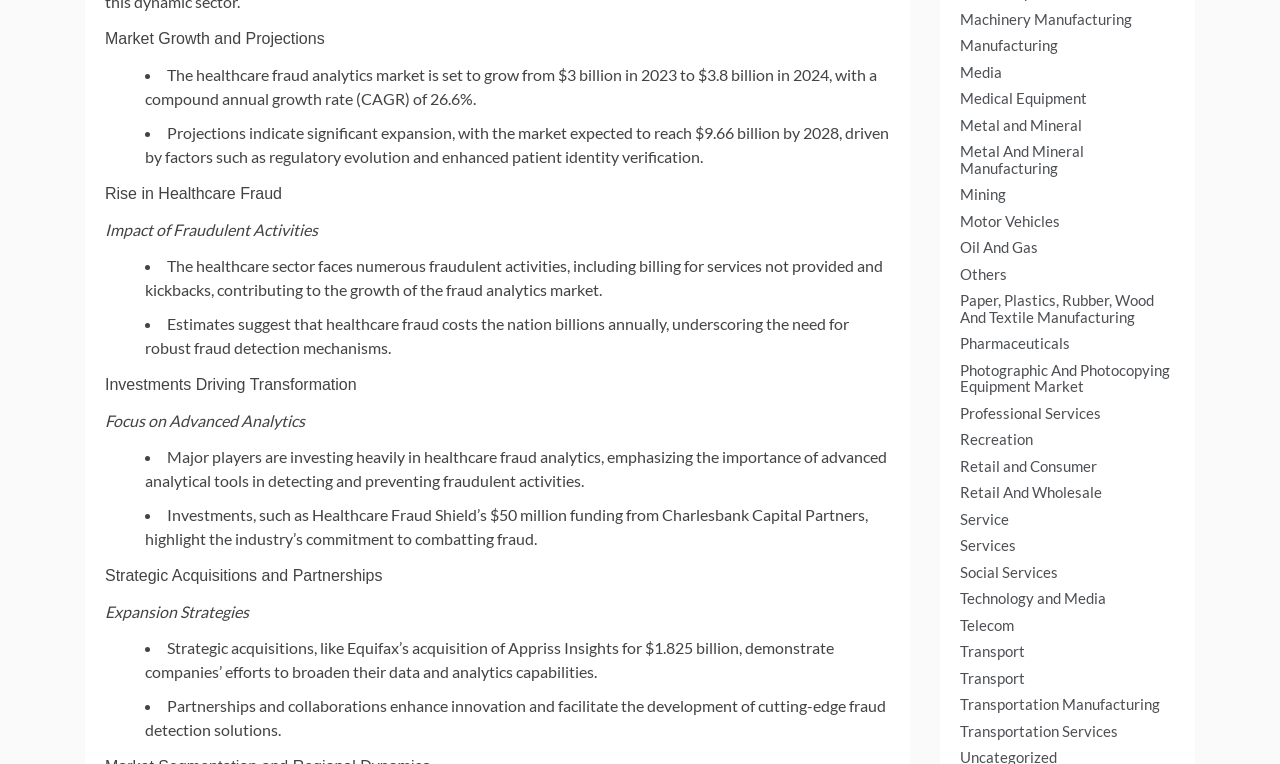Pinpoint the bounding box coordinates of the area that must be clicked to complete this instruction: "View Medical Equipment".

[0.75, 0.118, 0.849, 0.14]